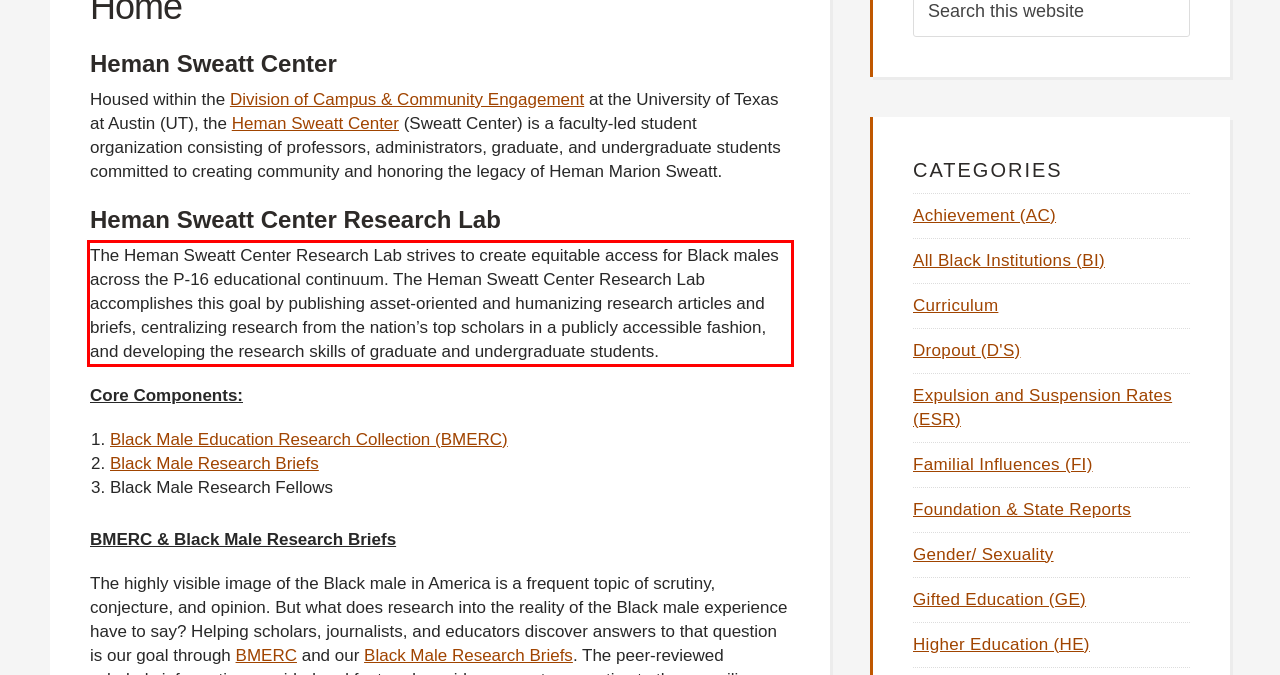You are provided with a screenshot of a webpage that includes a UI element enclosed in a red rectangle. Extract the text content inside this red rectangle.

The Heman Sweatt Center Research Lab strives to create equitable access for Black males across the P-16 educational continuum. The Heman Sweatt Center Research Lab accomplishes this goal by publishing asset-oriented and humanizing research articles and briefs, centralizing research from the nation’s top scholars in a publicly accessible fashion, and developing the research skills of graduate and undergraduate students.